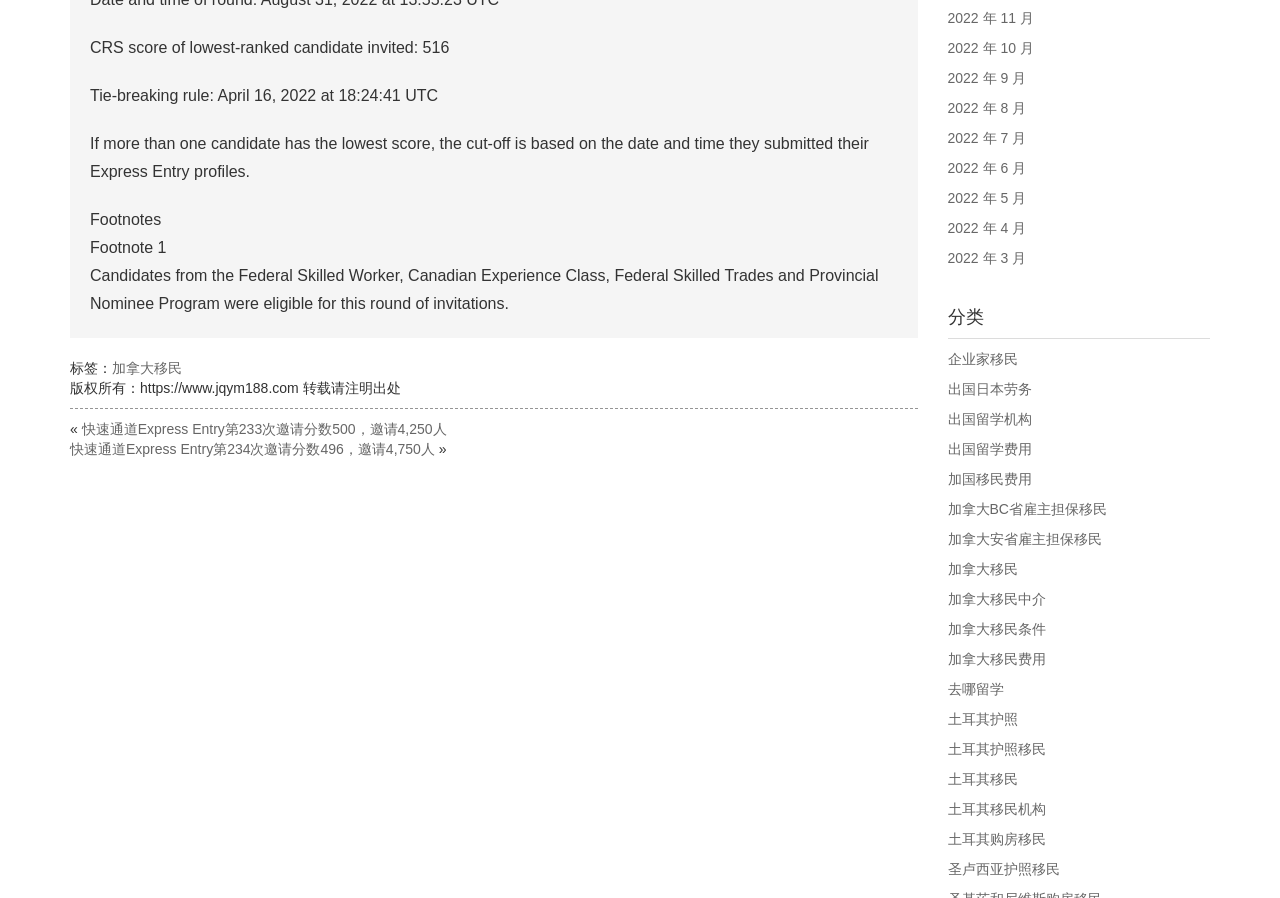Given the element description 2022 年 9 月, specify the bounding box coordinates of the corresponding UI element in the format (top-left x, top-left y, bottom-right x, bottom-right y). All values must be between 0 and 1.

[0.74, 0.078, 0.802, 0.096]